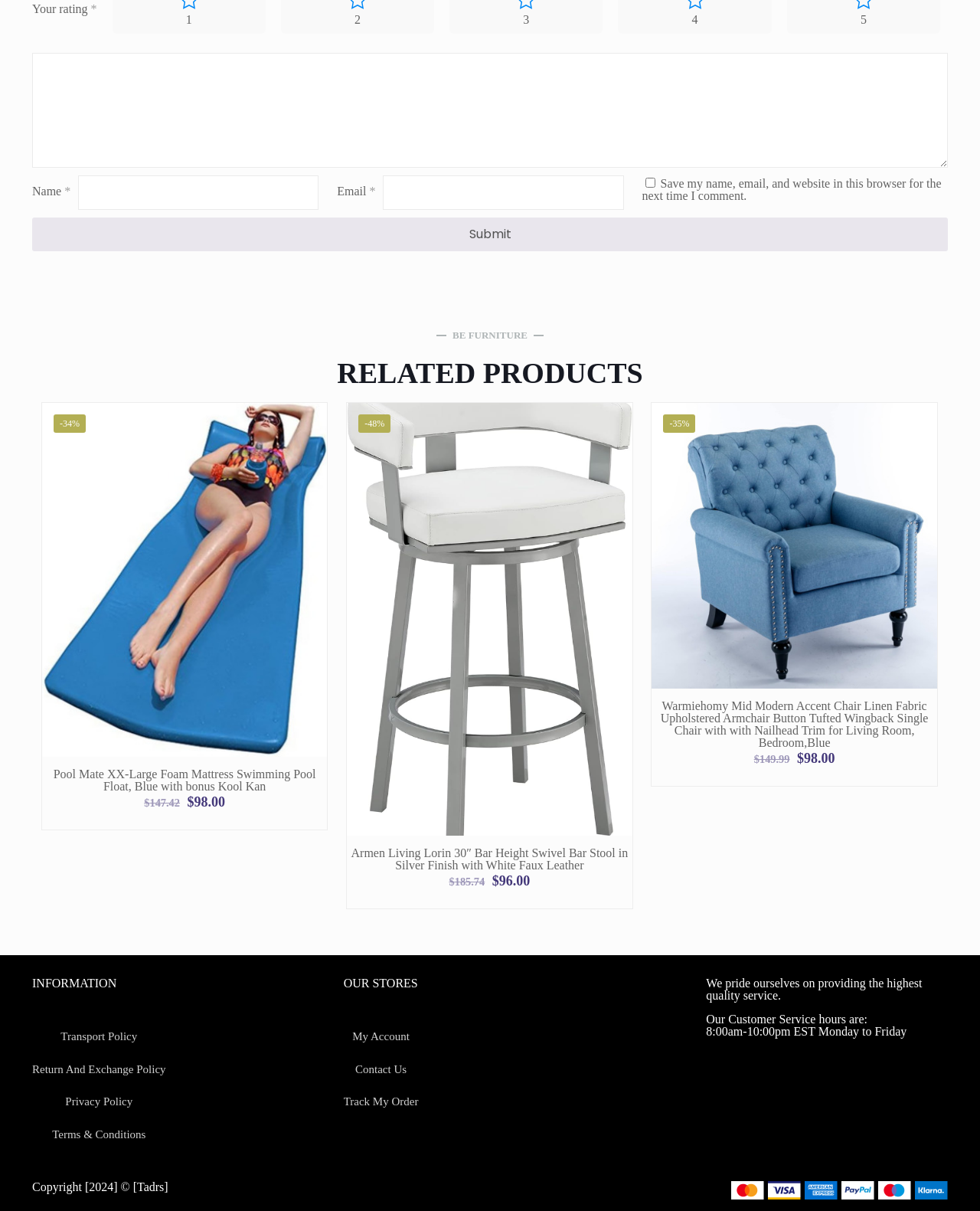Provide the bounding box coordinates of the HTML element described by the text: "Terms & Conditions". The coordinates should be in the format [left, top, right, bottom] with values between 0 and 1.

[0.033, 0.923, 0.169, 0.95]